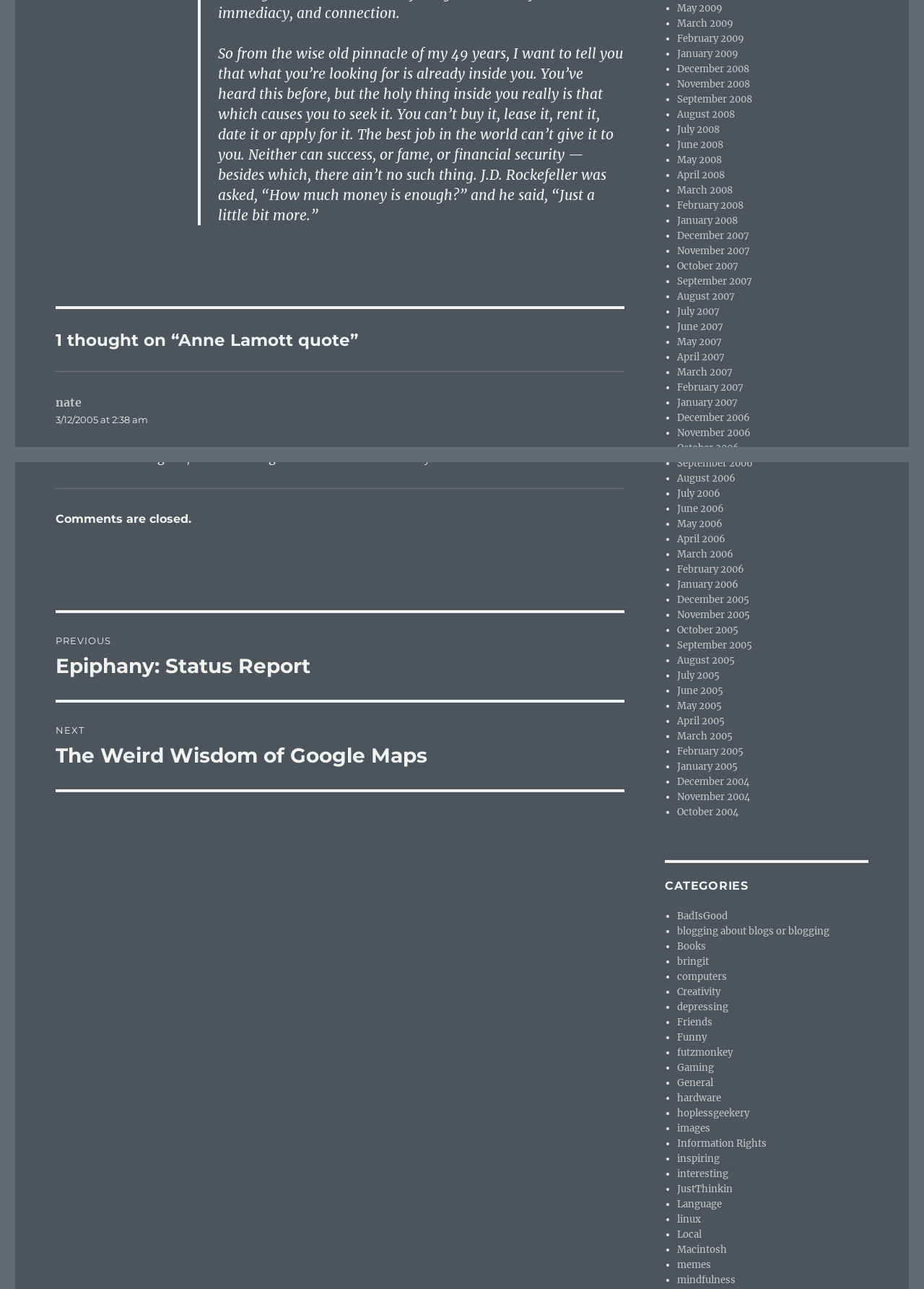Predict the bounding box of the UI element based on this description: "Things DJs Say".

None